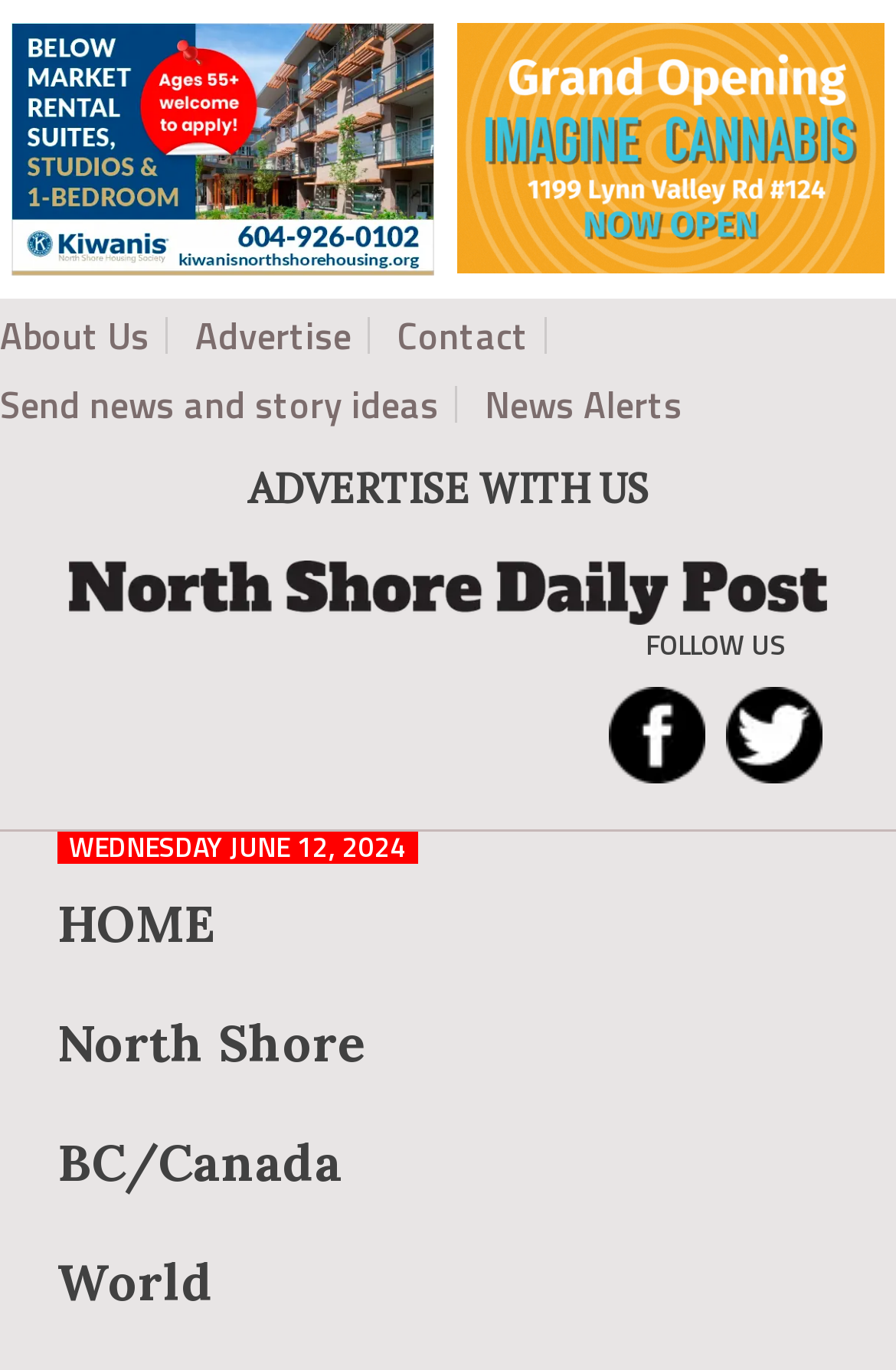Please find the bounding box coordinates in the format (top-left x, top-left y, bottom-right x, bottom-right y) for the given element description. Ensure the coordinates are floating point numbers between 0 and 1. Description: World

[0.064, 0.892, 0.238, 0.979]